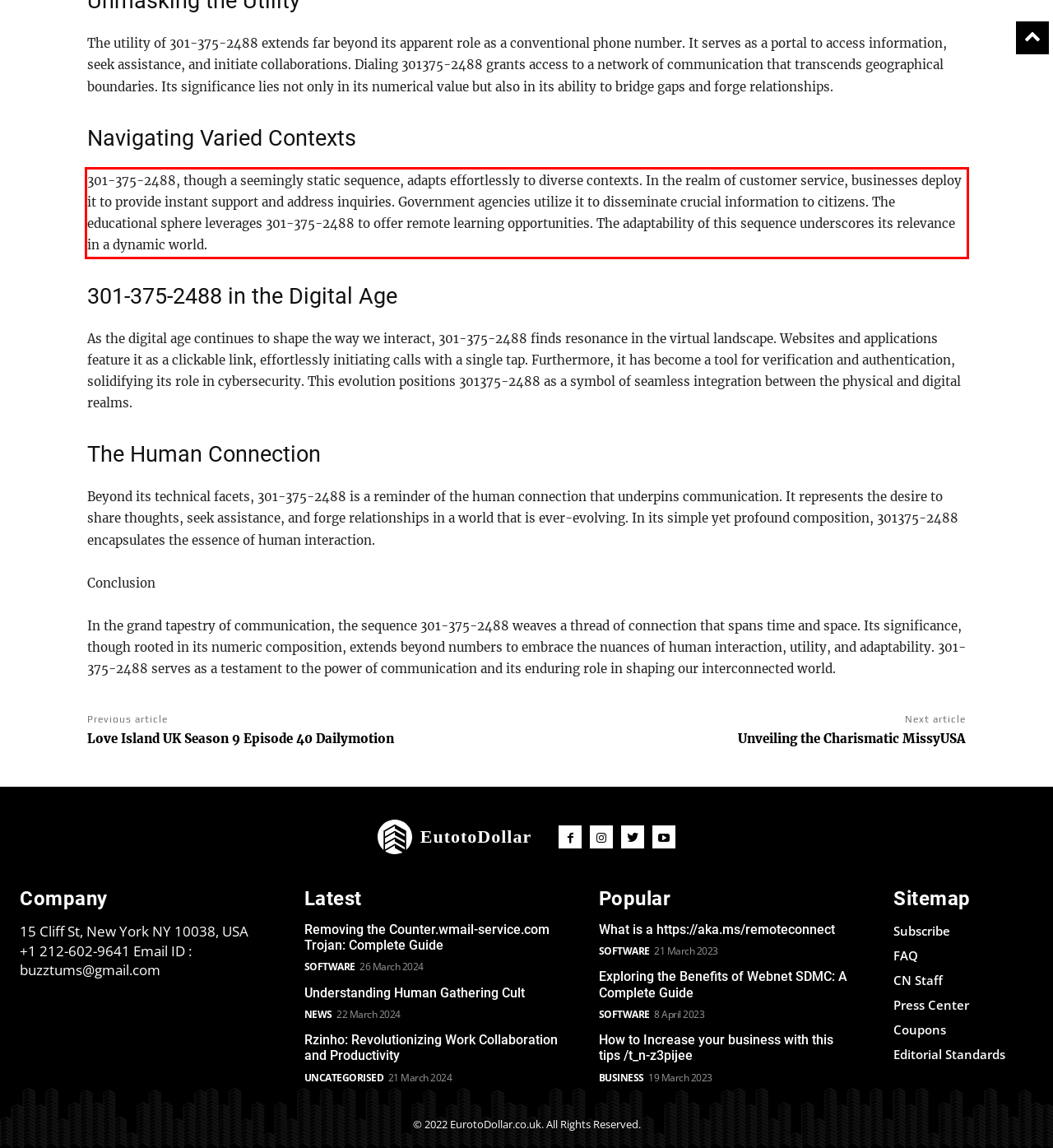In the given screenshot, locate the red bounding box and extract the text content from within it.

301-375-2488, though a seemingly static sequence, adapts effortlessly to diverse contexts. In the realm of customer service, businesses deploy it to provide instant support and address inquiries. Government agencies utilize it to disseminate crucial information to citizens. The educational sphere leverages 301-375-2488 to offer remote learning opportunities. The adaptability of this sequence underscores its relevance in a dynamic world.